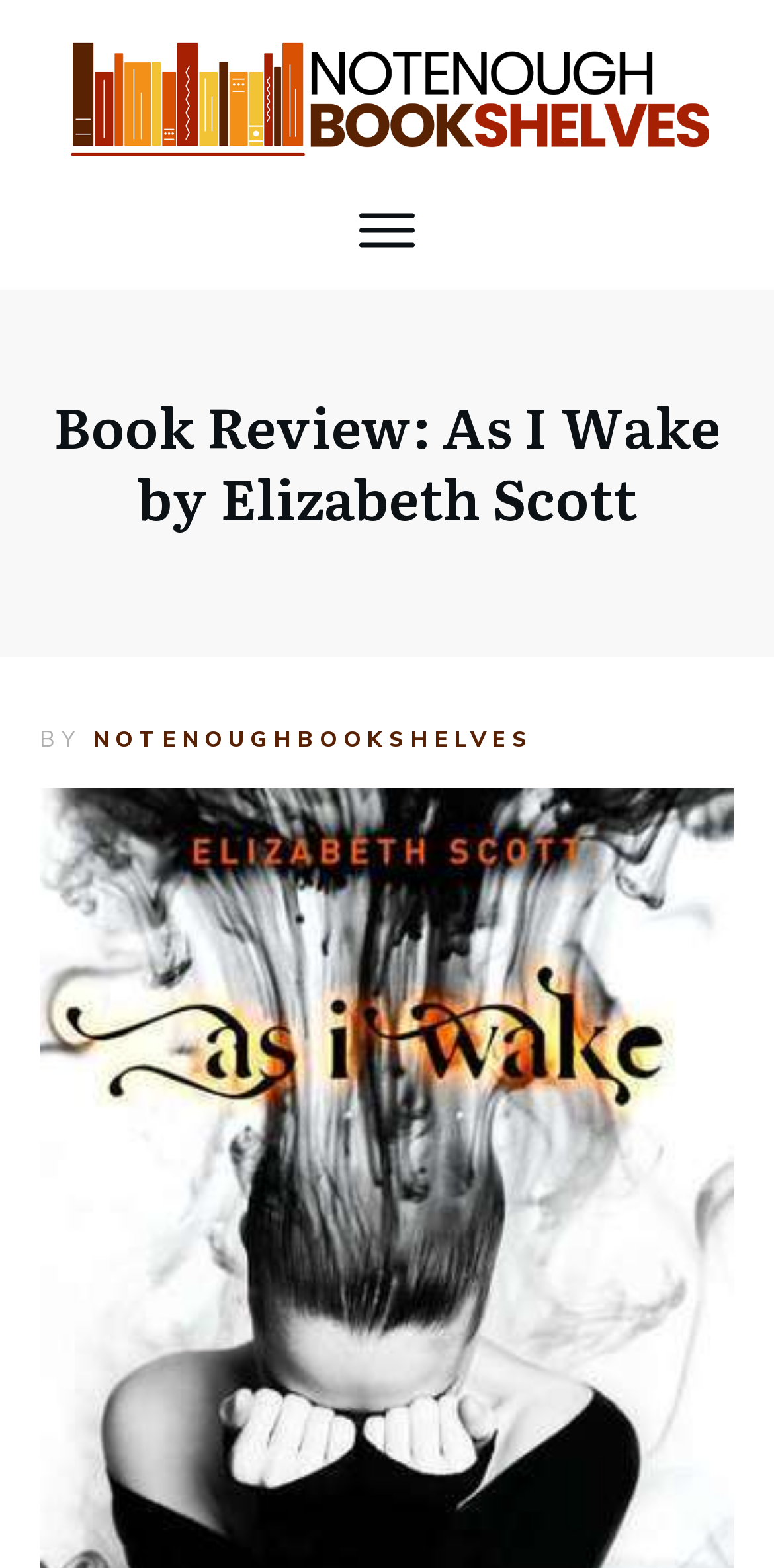Look at the image and write a detailed answer to the question: 
What is the name of the blog or website?

The name of the blog or website can be found in the link element 'NOTENOUGHBOOKSHELVES' which is located at the middle of the webpage, indicating that the webpage is part of a blog or website called 'Not Enough Bookshelves'.